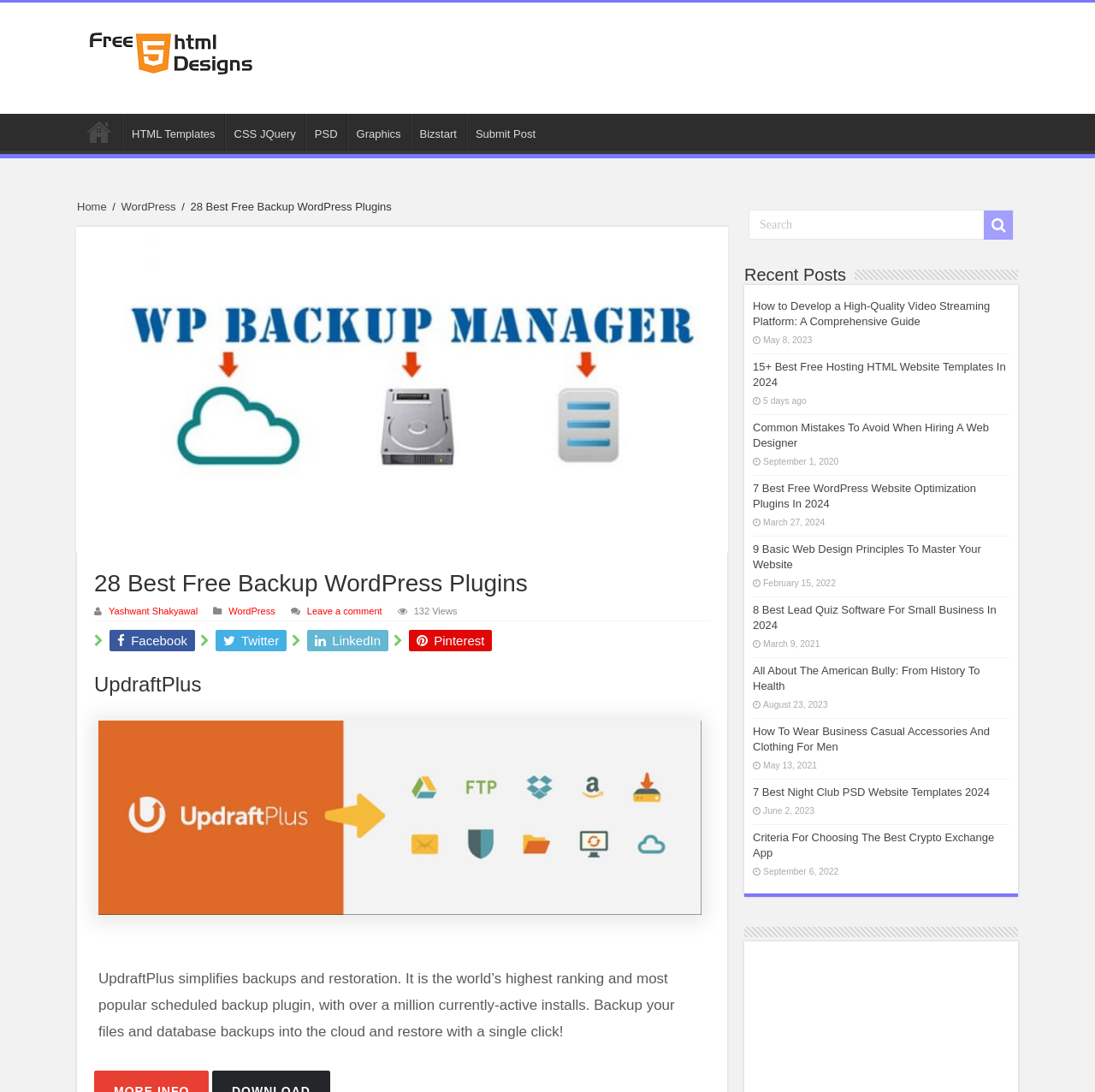How many recent posts are listed?
Please use the visual content to give a single word or phrase answer.

10